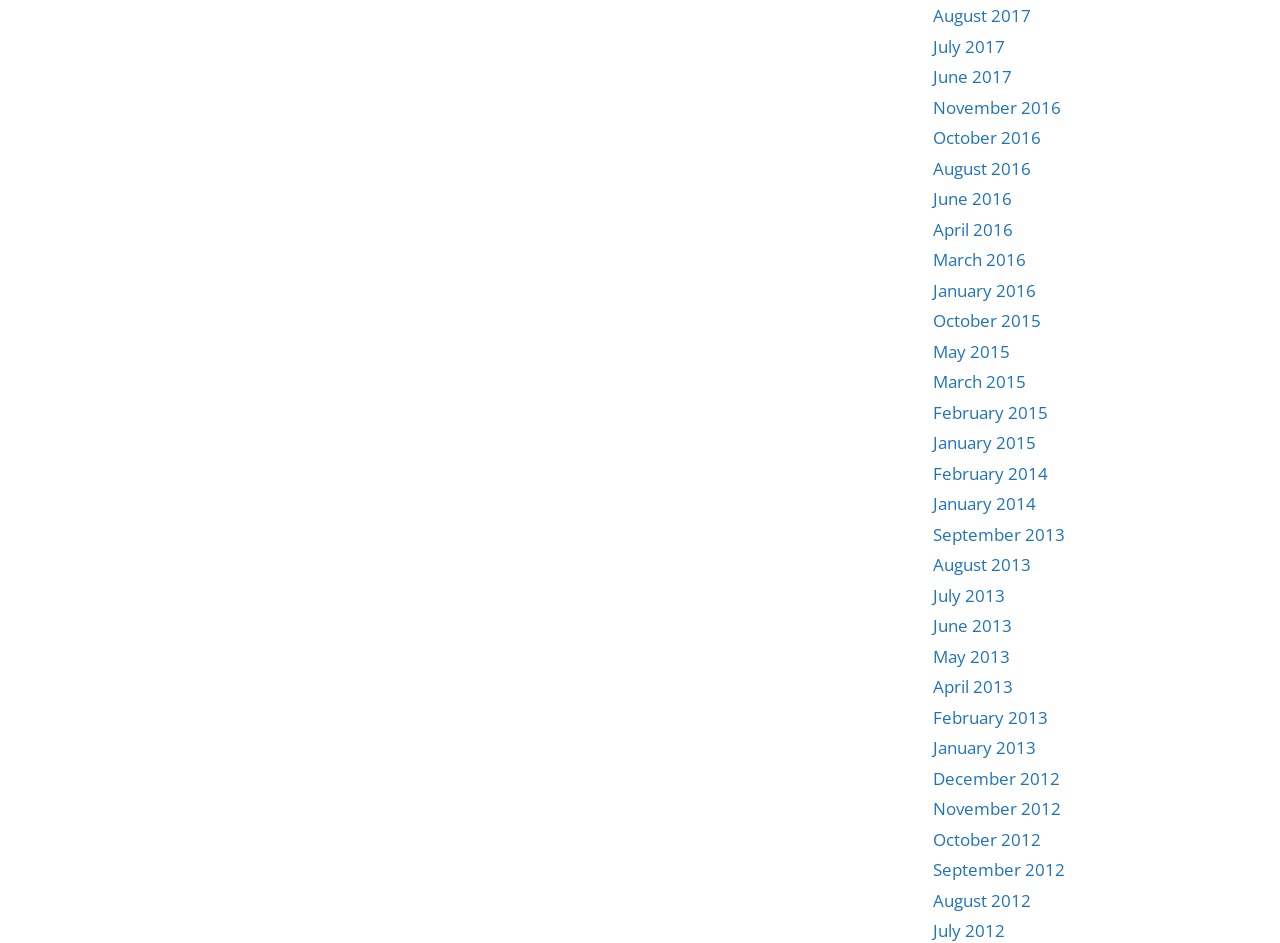Provide your answer in one word or a succinct phrase for the question: 
What is the earliest month listed?

January 2012